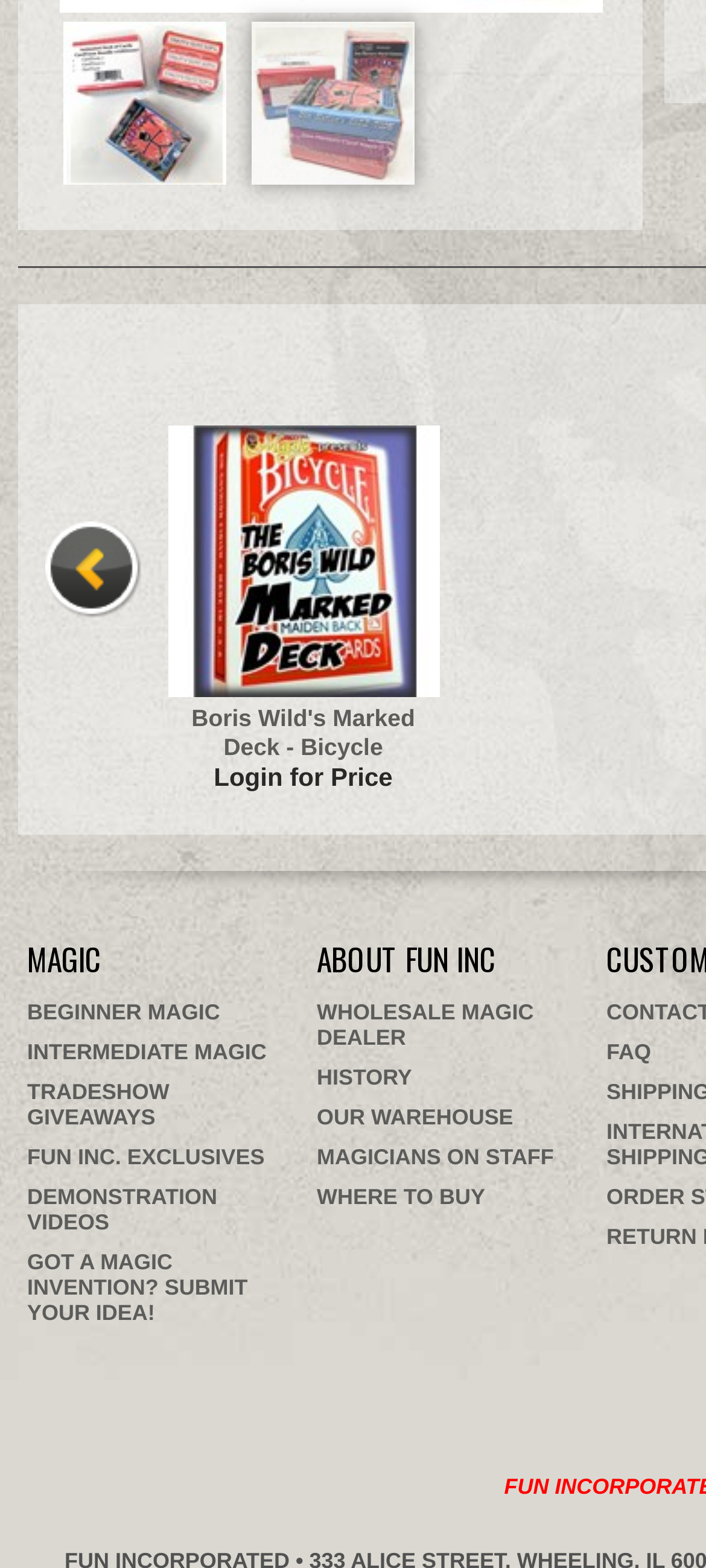Predict the bounding box coordinates of the area that should be clicked to accomplish the following instruction: "Explore BEGINNER MAGIC". The bounding box coordinates should consist of four float numbers between 0 and 1, i.e., [left, top, right, bottom].

[0.038, 0.633, 0.423, 0.658]